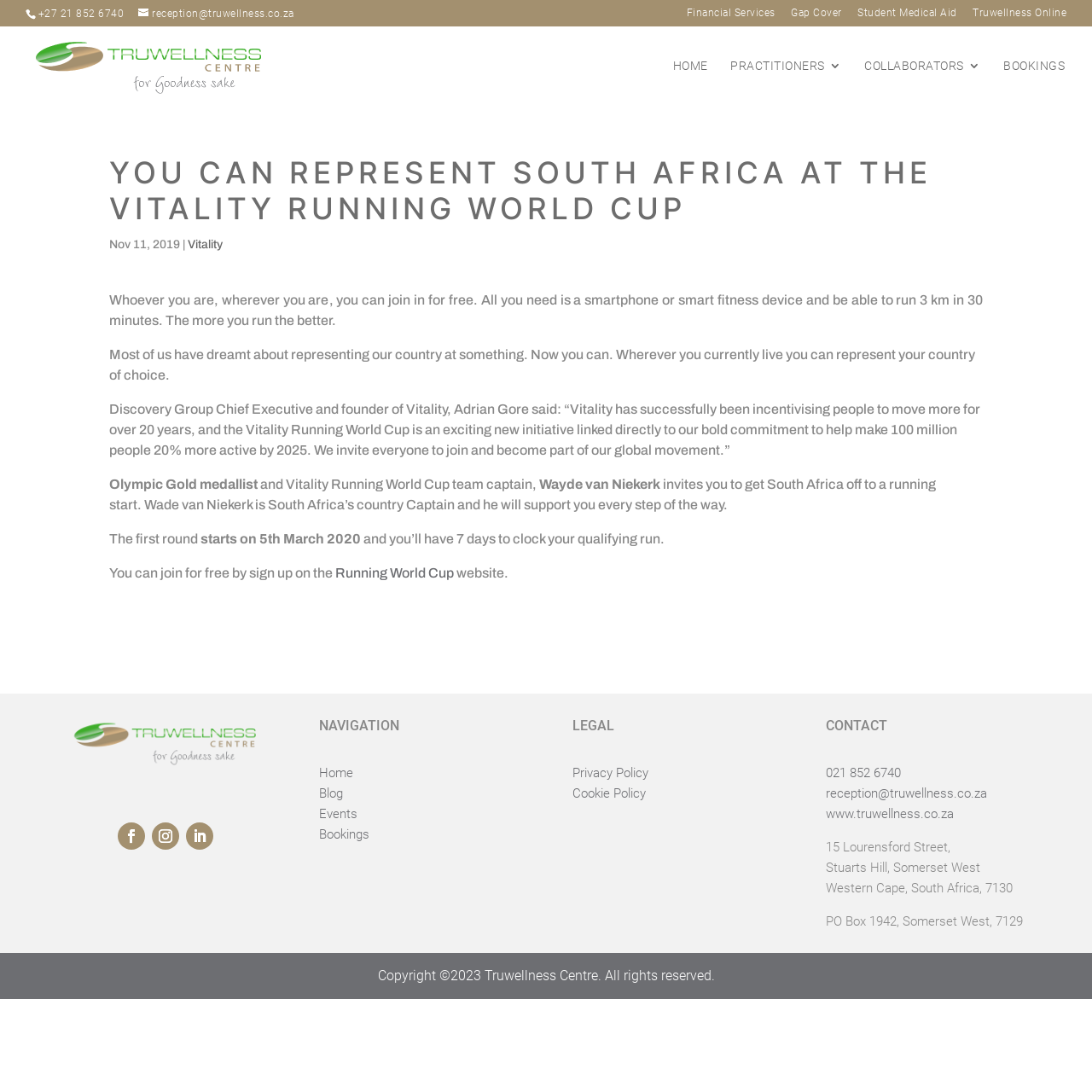What is the name of the Olympic Gold medallist mentioned on the webpage?
Could you answer the question in a detailed manner, providing as much information as possible?

I found the name of the Olympic Gold medallist by reading the main article on the webpage, which mentions 'Wayde van Niekerk' as the country Captain and Olympic Gold medallist who invites people to join the Vitality Running World Cup.